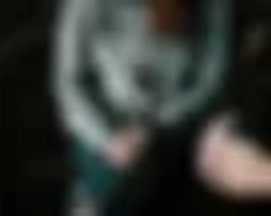Give a detailed account of the visual elements in the image.

The image features a close-up view of two individuals engaged in what appears to be a comforting interaction, possibly during a counseling session. One person, dressed in a light-colored sweater, is reaching out towards the other, who is wearing darker clothing. The setting suggests an intimate conversation, likely focused on emotional support, which aligns with the theme of loss counseling highlighted on the webpage. This image complements the message that counseling provides crucial support for individuals experiencing significant life changes or losses, such as the death of a loved one or the end of a relationship. The overall tone is compassionate, emphasizing the importance of support and understanding in difficult times.